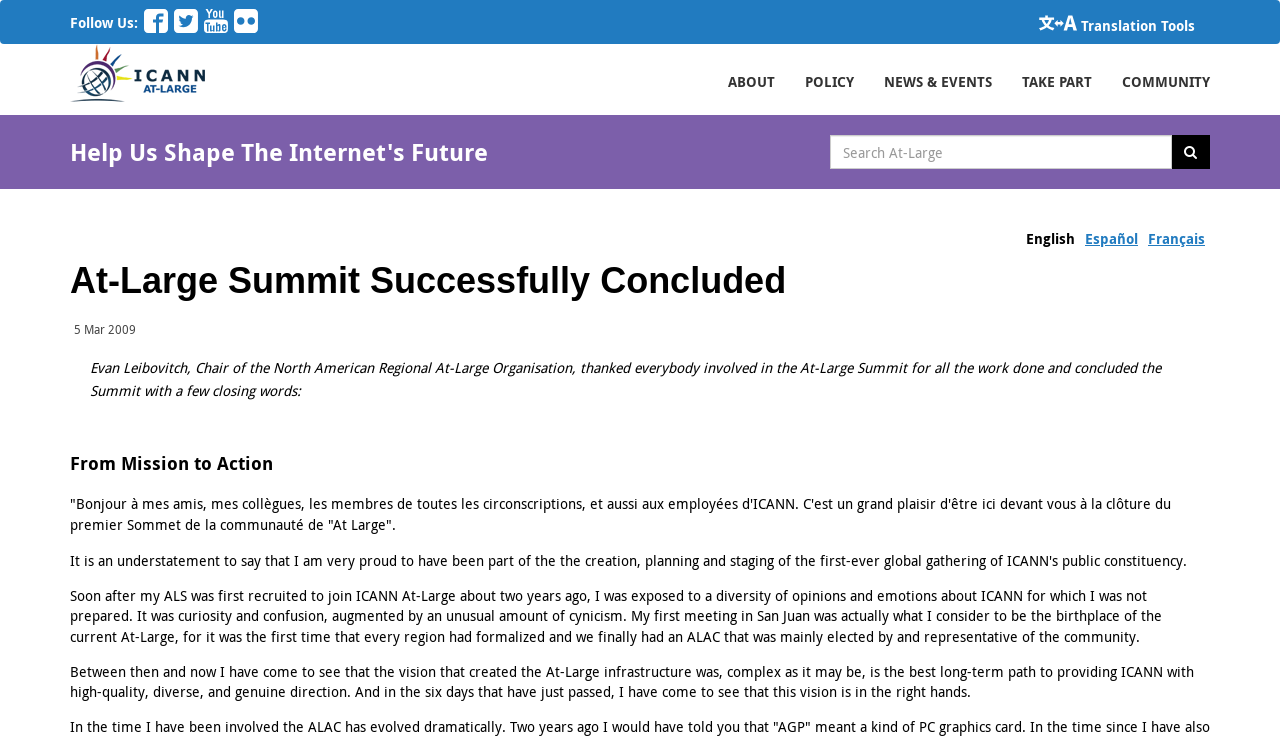Kindly provide the bounding box coordinates of the section you need to click on to fulfill the given instruction: "Click on 'handler'".

None